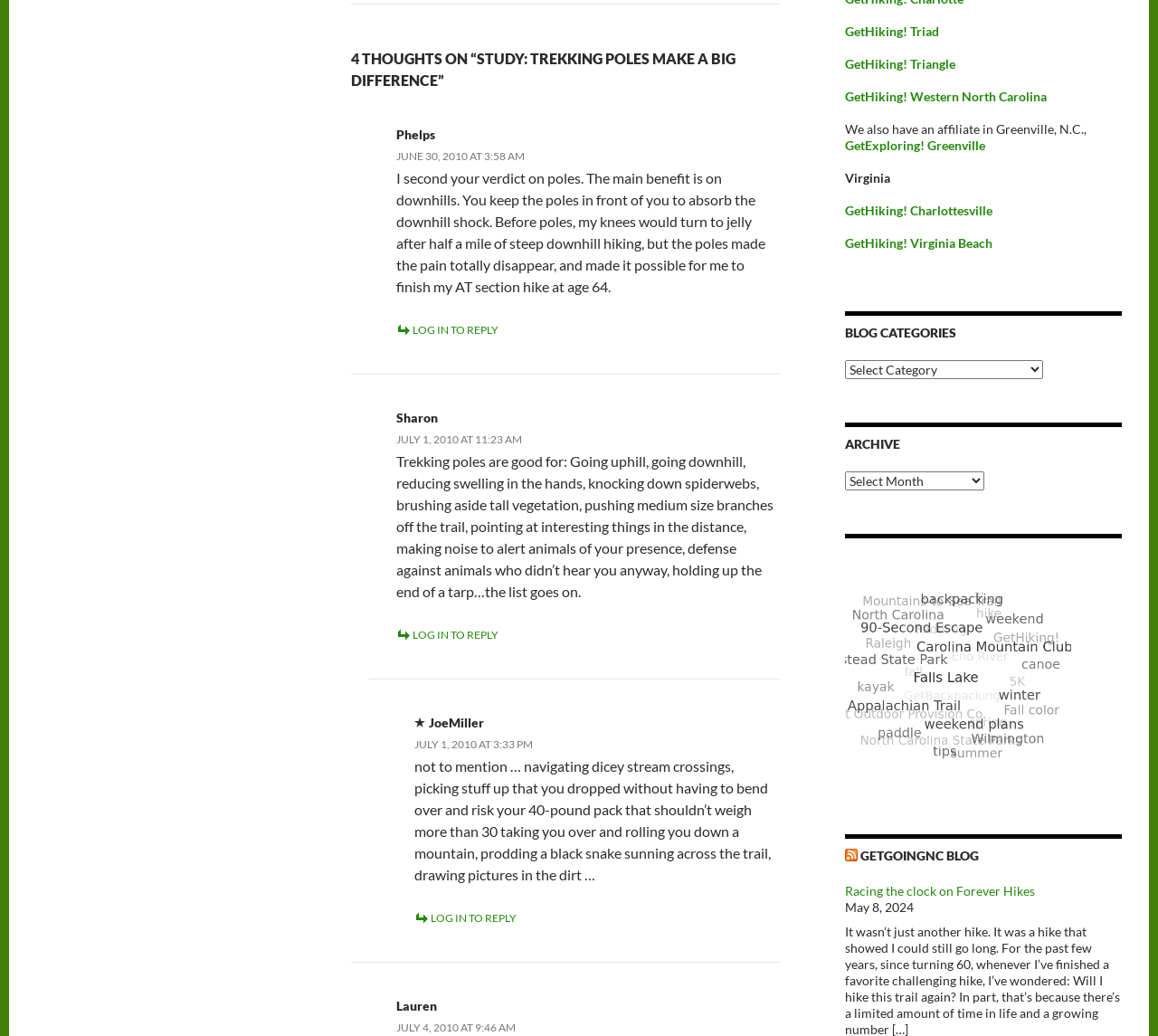Please find the bounding box coordinates of the element that needs to be clicked to perform the following instruction: "Click on 'LOG IN TO REPLY'". The bounding box coordinates should be four float numbers between 0 and 1, represented as [left, top, right, bottom].

[0.342, 0.312, 0.43, 0.325]